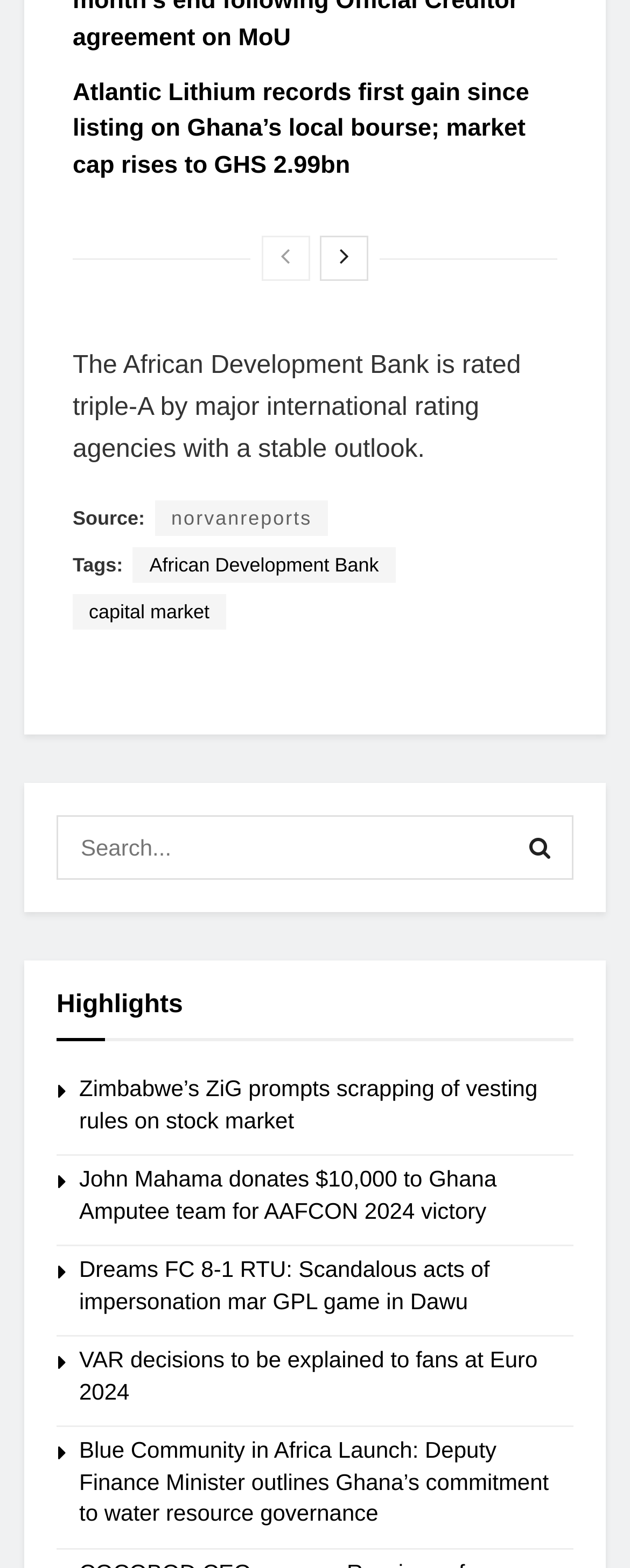Bounding box coordinates are specified in the format (top-left x, top-left y, bottom-right x, bottom-right y). All values are floating point numbers bounded between 0 and 1. Please provide the bounding box coordinate of the region this sentence describes: Home improvement

None